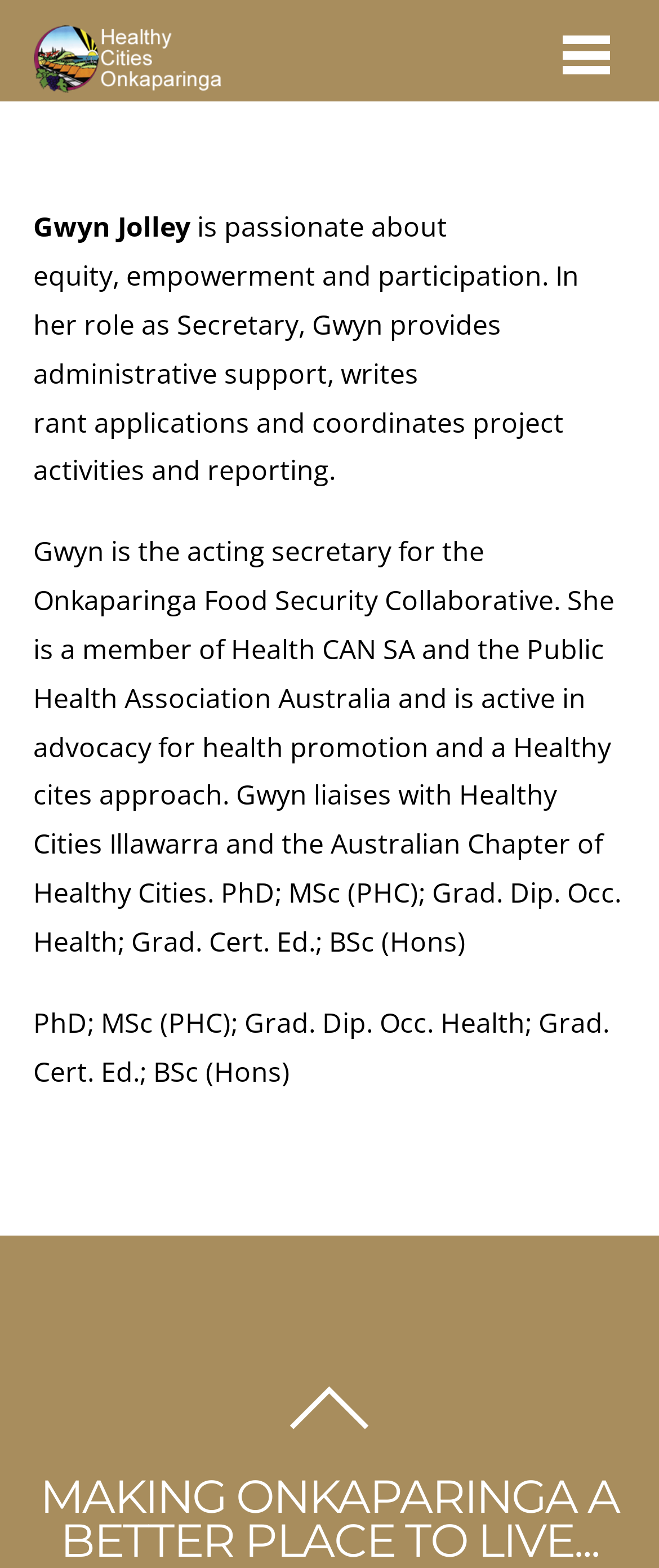Using the provided element description: "Bavaria", determine the bounding box coordinates of the corresponding UI element in the screenshot.

None